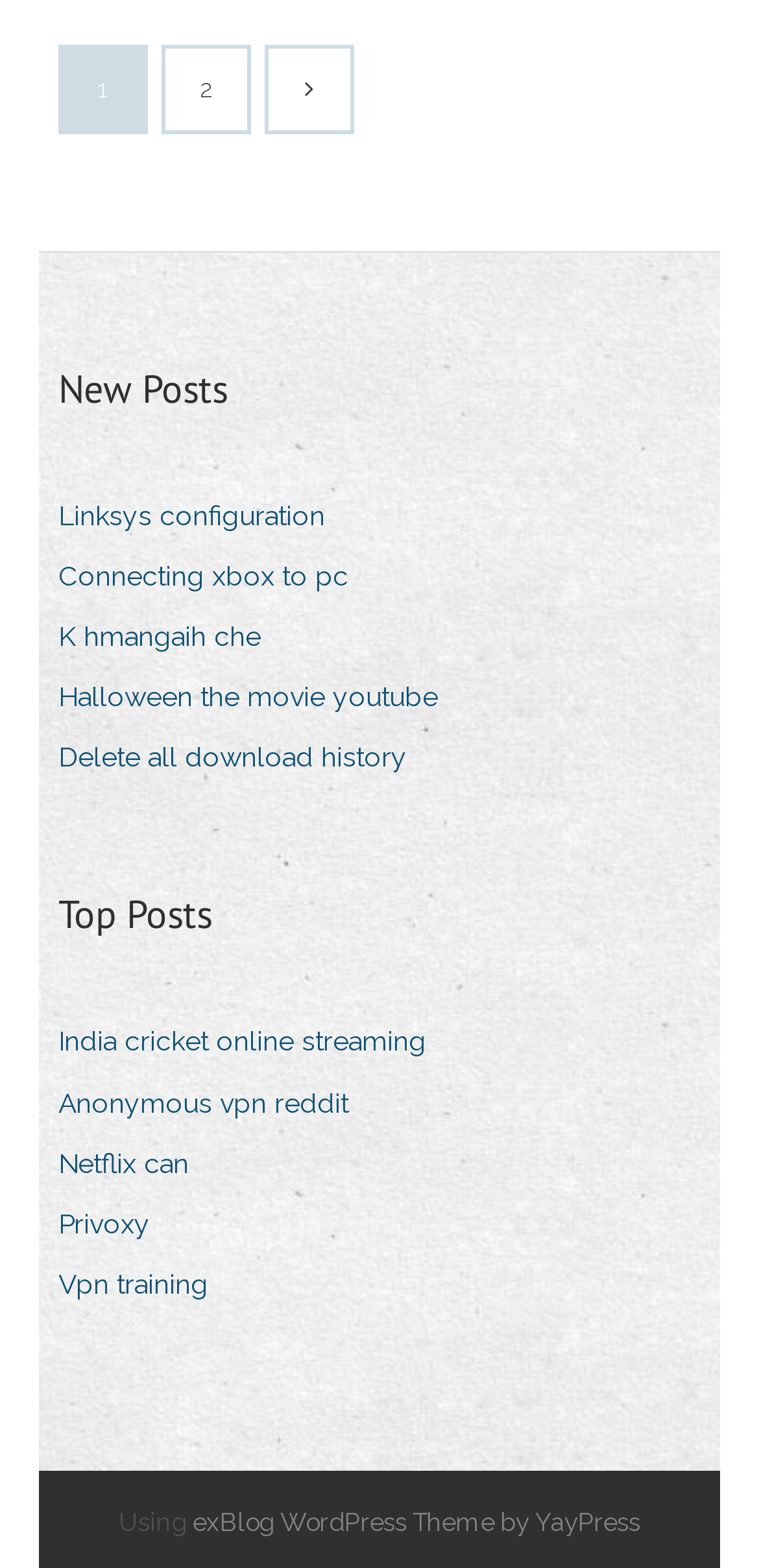Please identify the coordinates of the bounding box for the clickable region that will accomplish this instruction: "Visit the 'Linksys configuration' page".

[0.077, 0.312, 0.467, 0.346]